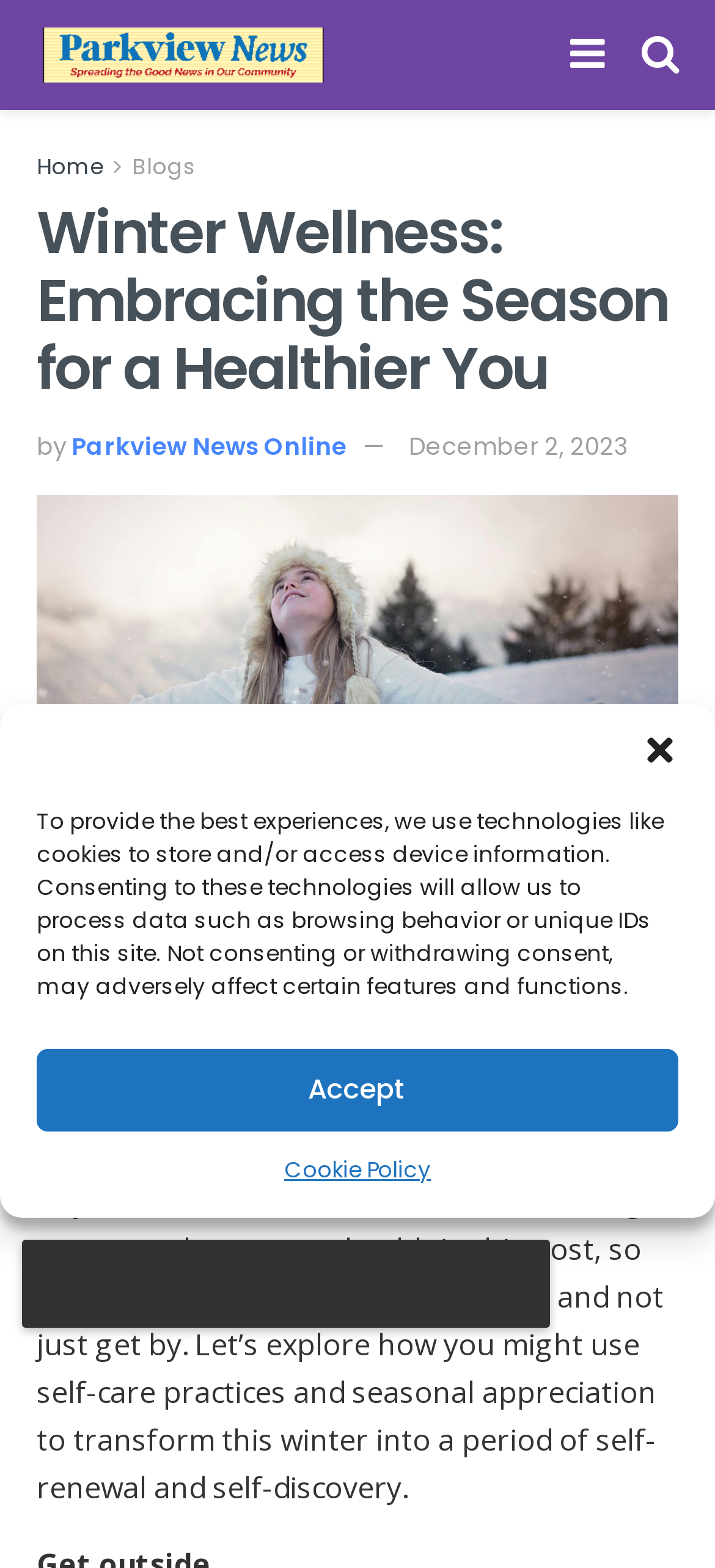Who is the author of the article?
Answer the question with just one word or phrase using the image.

Not specified